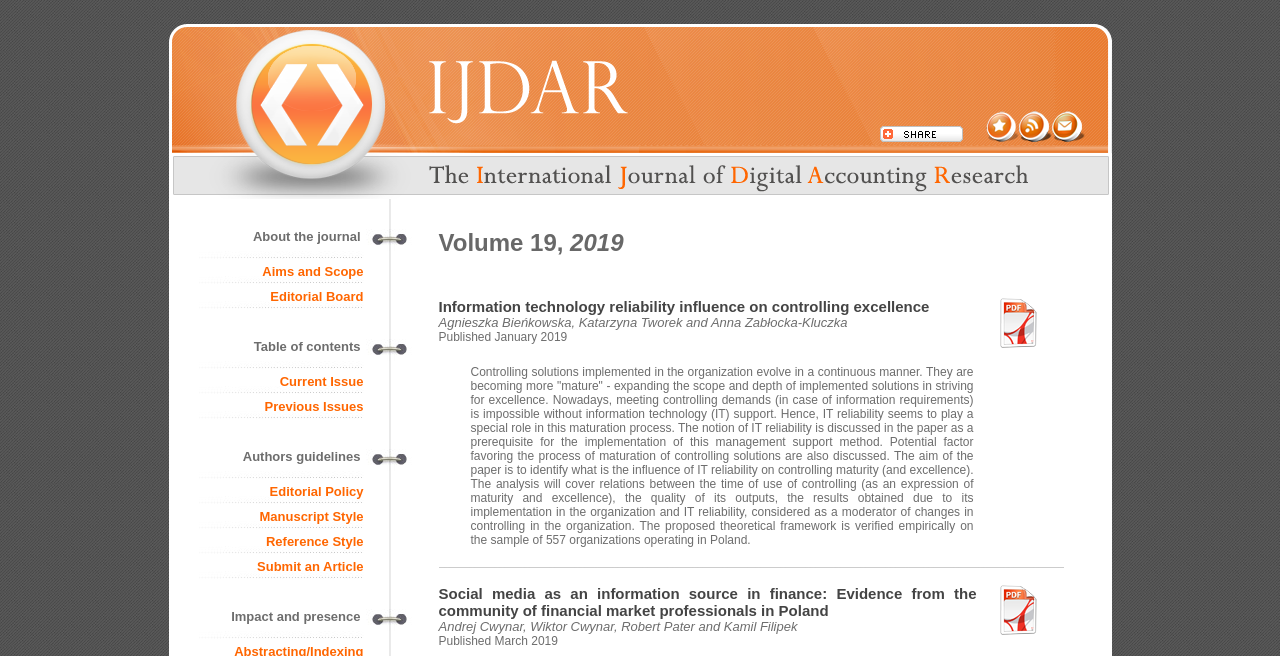Please determine the bounding box coordinates of the section I need to click to accomplish this instruction: "Search for something".

None